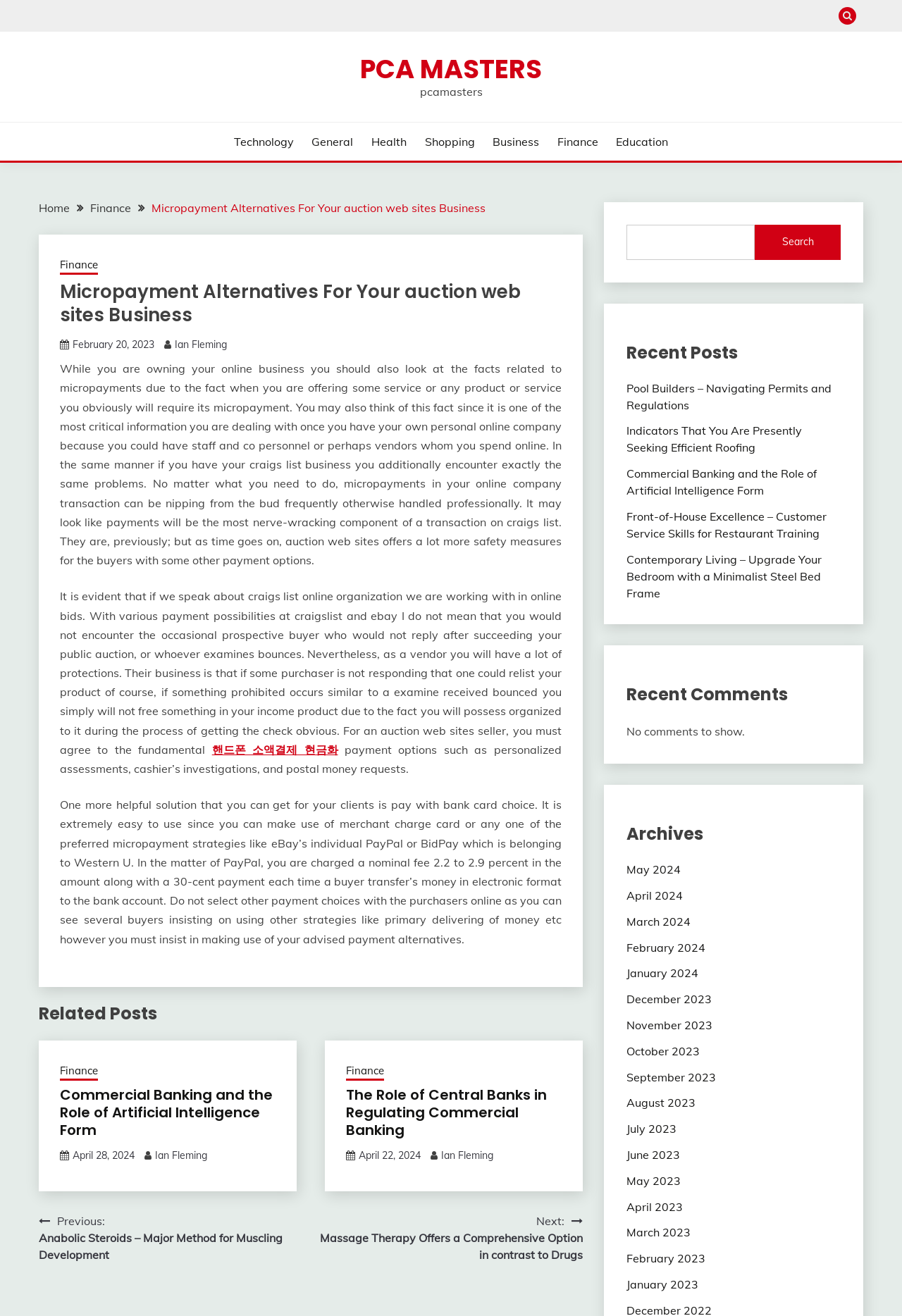Find the bounding box coordinates for the area that should be clicked to accomplish the instruction: "Search for something".

[0.694, 0.171, 0.932, 0.197]